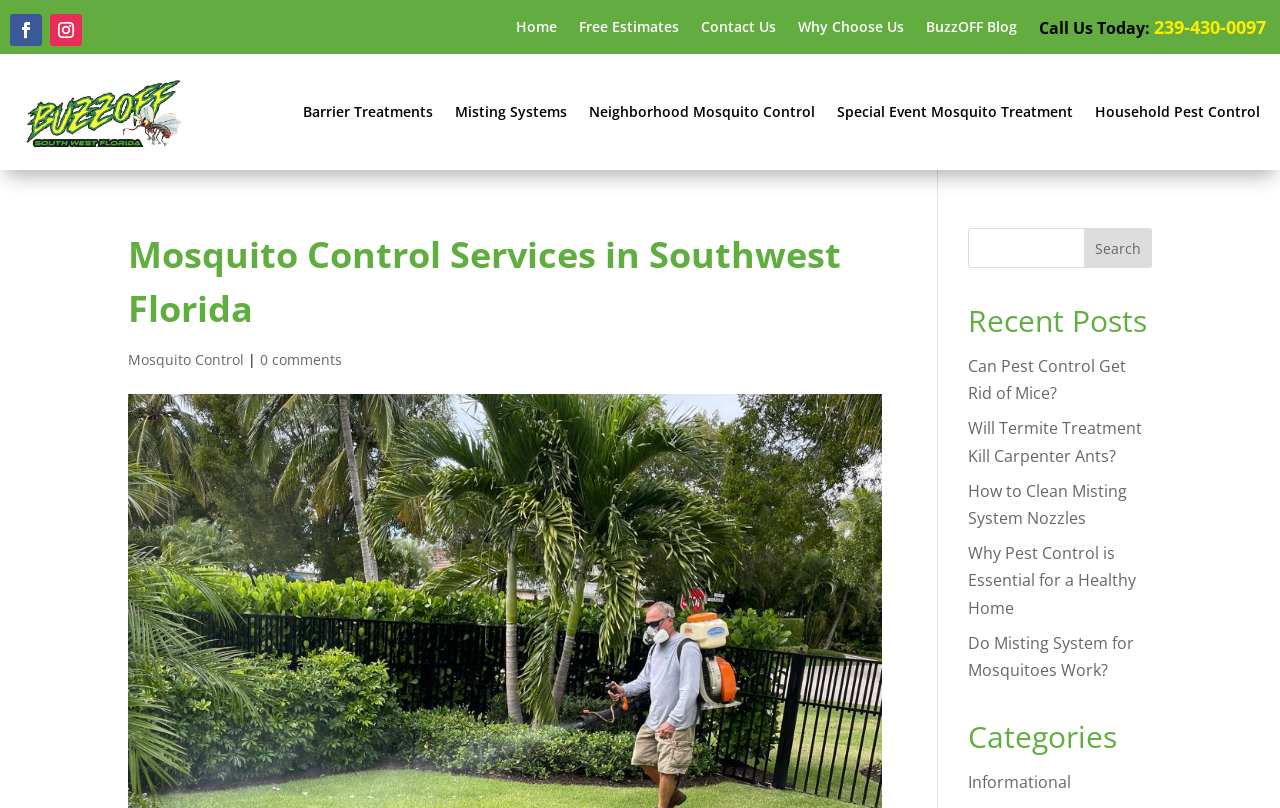What types of services does BuzzOFF of SWFL offer?
Based on the image, give a one-word or short phrase answer.

Mosquito control, pest control, etc.